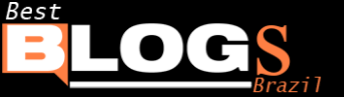What is unique about the 'S' in the logo?
Could you answer the question with a detailed and thorough explanation?

The logo features the word 'BLOGS' in large, eye-catching letters, and the 'S' is stylized to stand out distinctly, making it a unique feature of the logo.